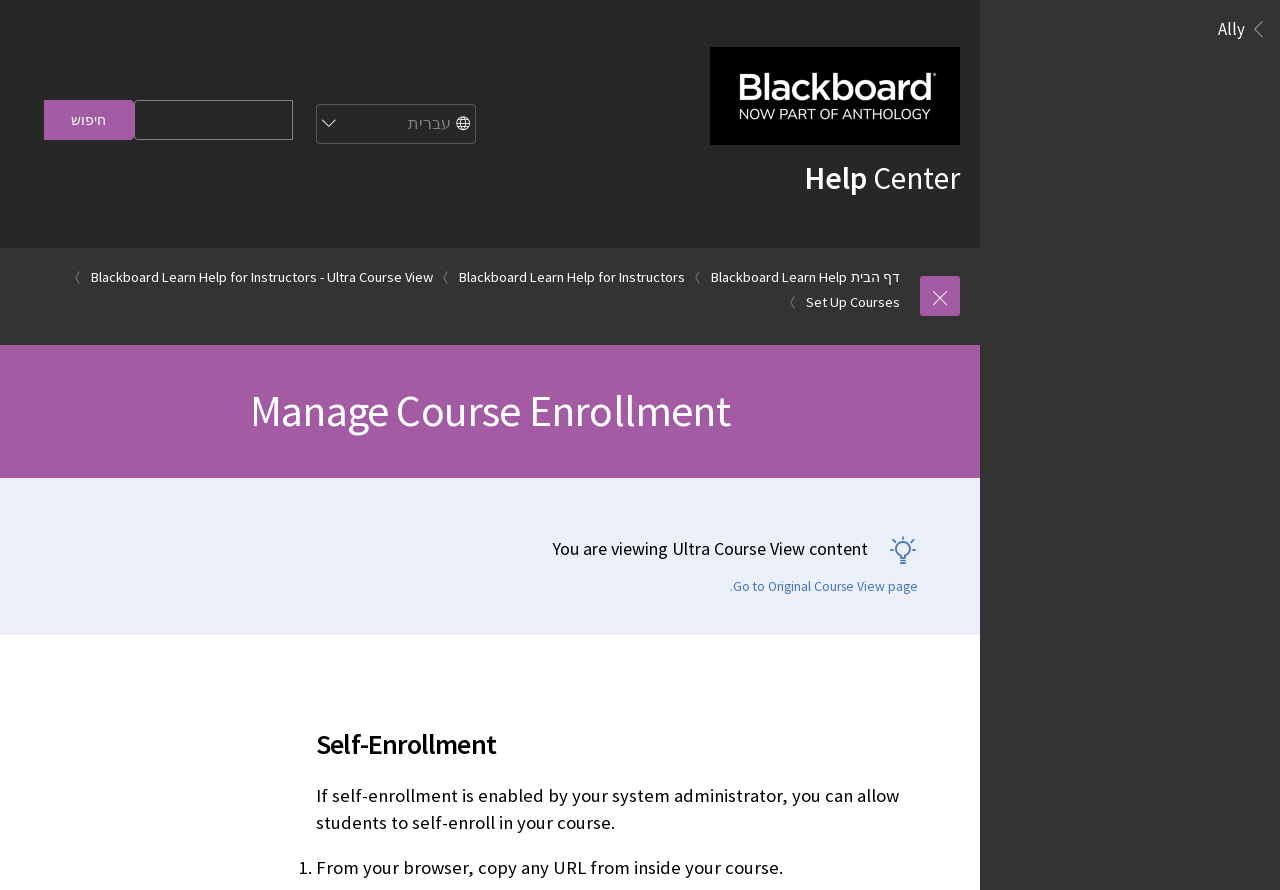Extract the main headline from the webpage and generate its text.

Manage Course Enrollment